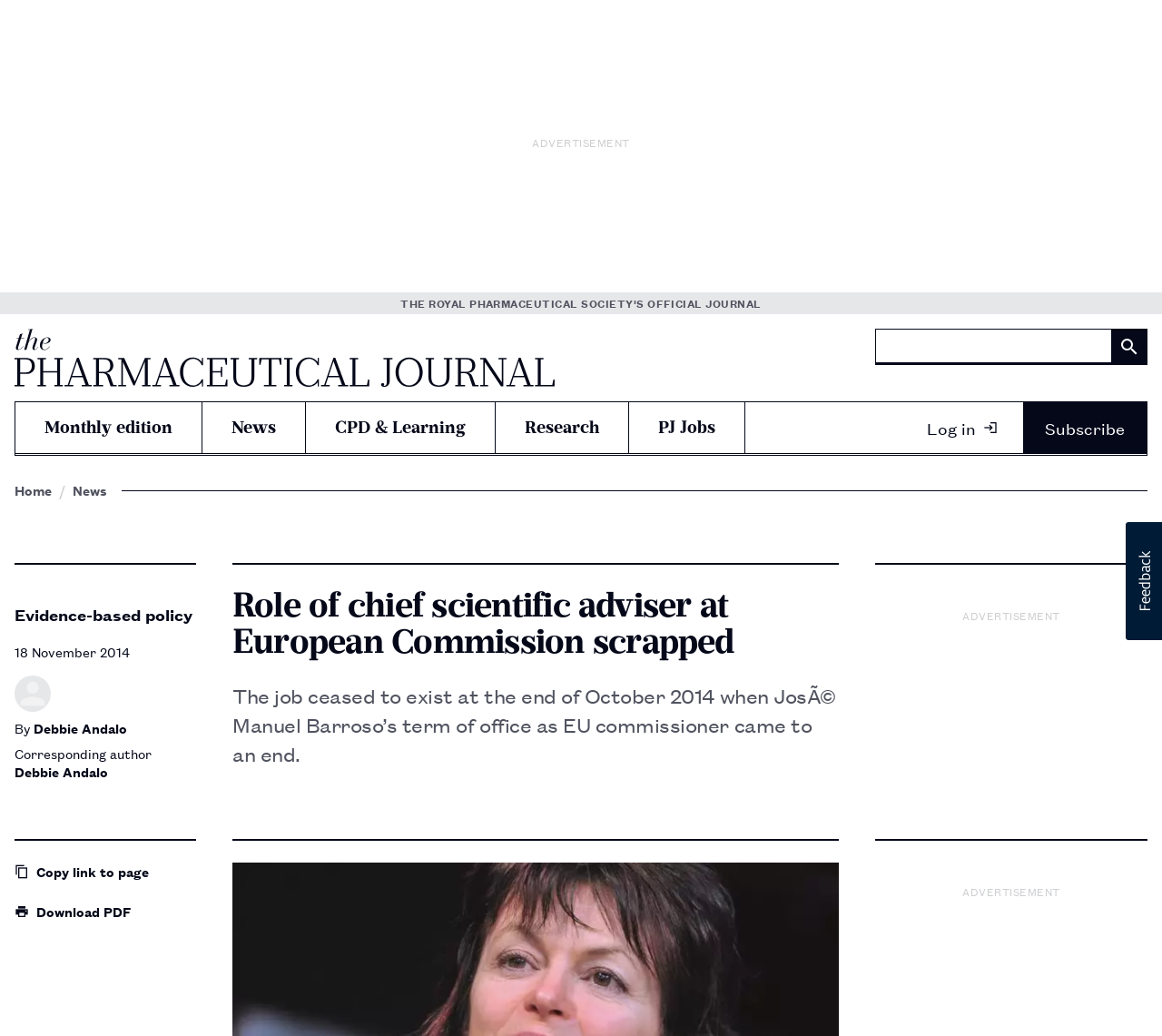Please provide a comprehensive response to the question below by analyzing the image: 
What can be done with the news article?

The buttons 'copy Copy link to page' and 'print Download PDF' suggest that the user can copy the link to the page or print the news article as a PDF.